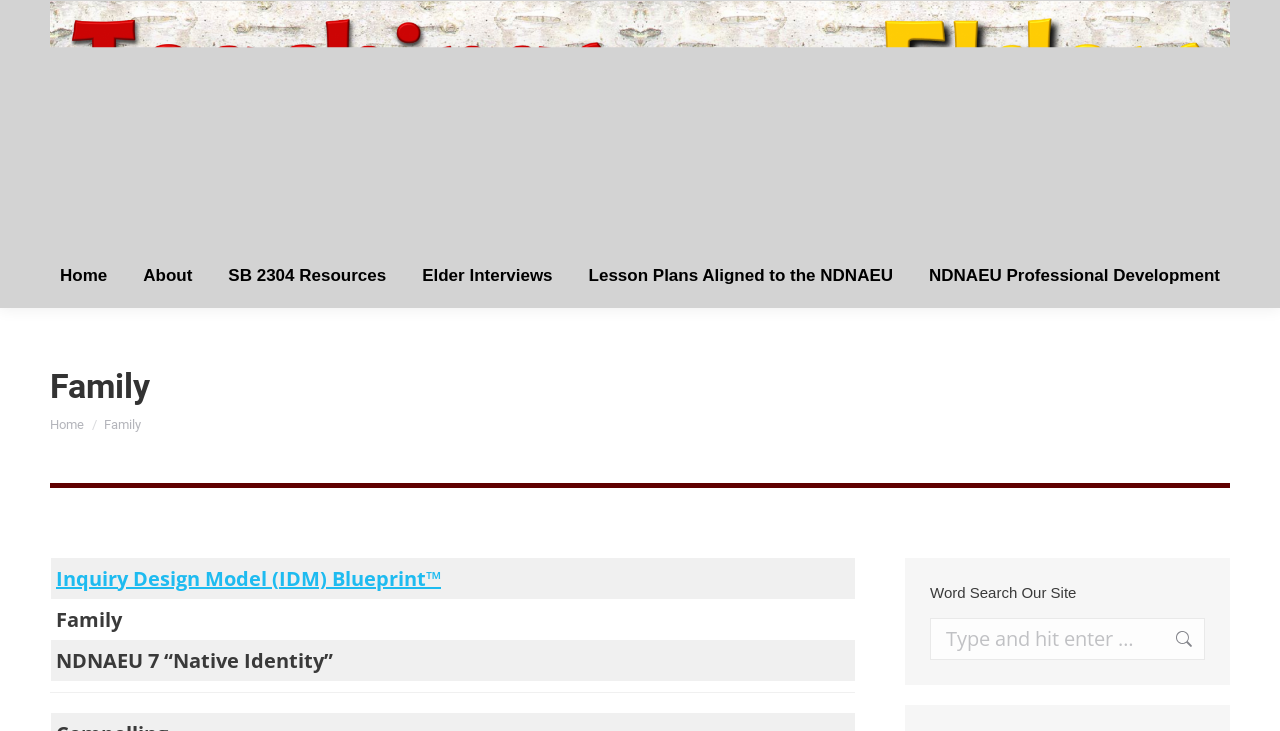Find the bounding box coordinates for the area you need to click to carry out the instruction: "Click on the 'Teachings of Our Elders' link". The coordinates should be four float numbers between 0 and 1, indicated as [left, top, right, bottom].

[0.039, 0.0, 0.961, 0.332]